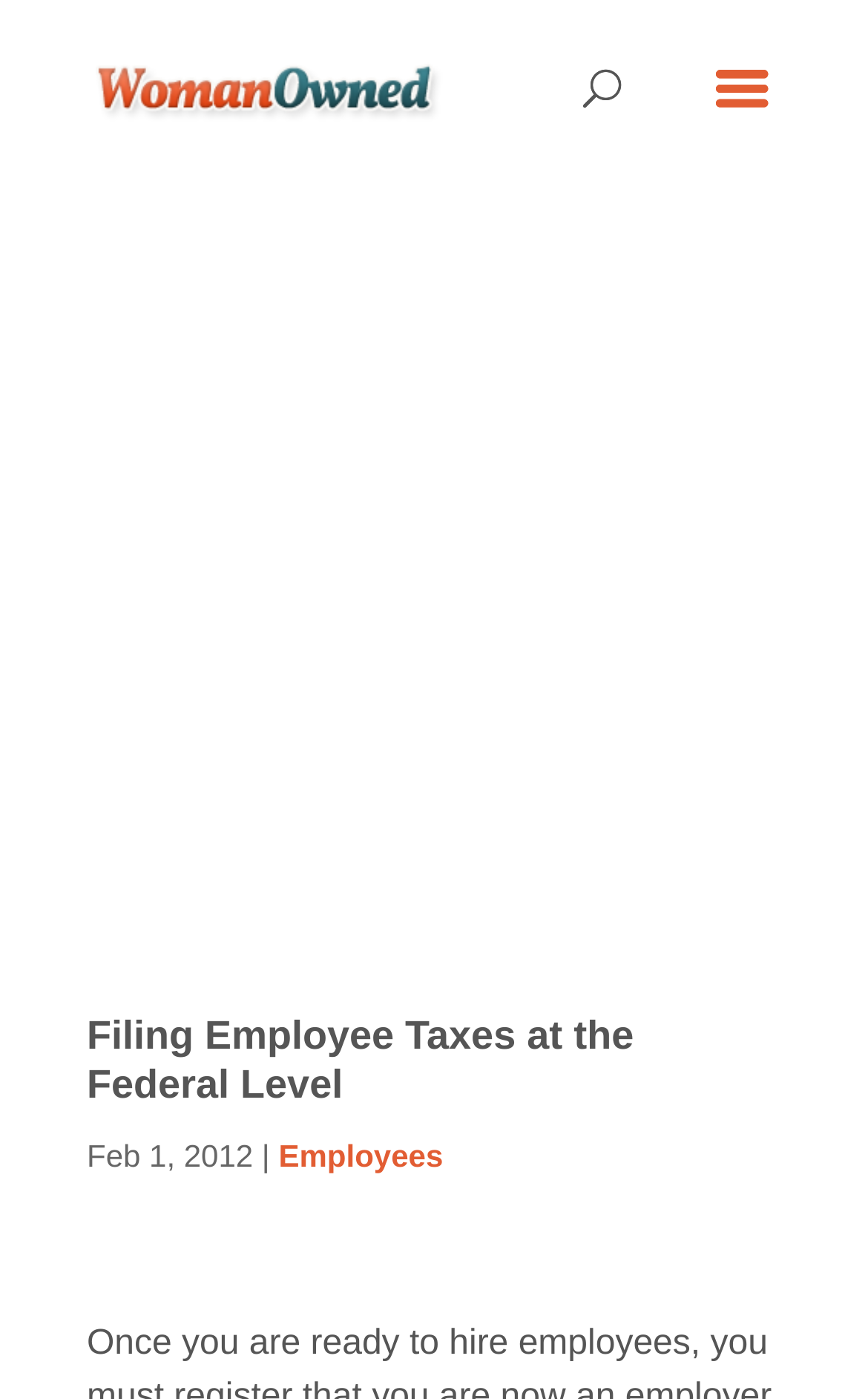Could you please study the image and provide a detailed answer to the question:
Is there an iframe on the webpage?

I found an iframe element on the webpage, which is located within a complementary element and has a description of 'Advertisement', indicating that it contains an advertisement.